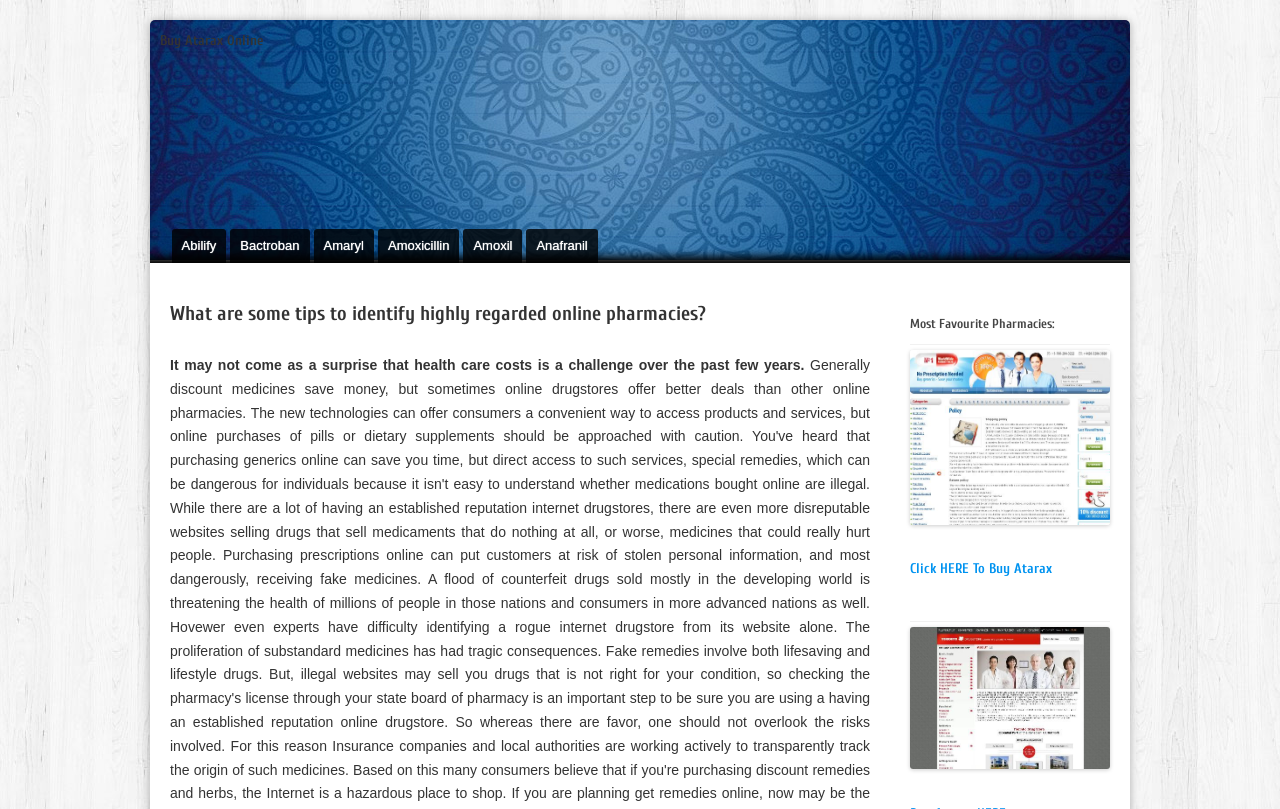Identify the bounding box coordinates for the UI element described by the following text: "manderson@isa-tech.com". Provide the coordinates as four float numbers between 0 and 1, in the format [left, top, right, bottom].

None